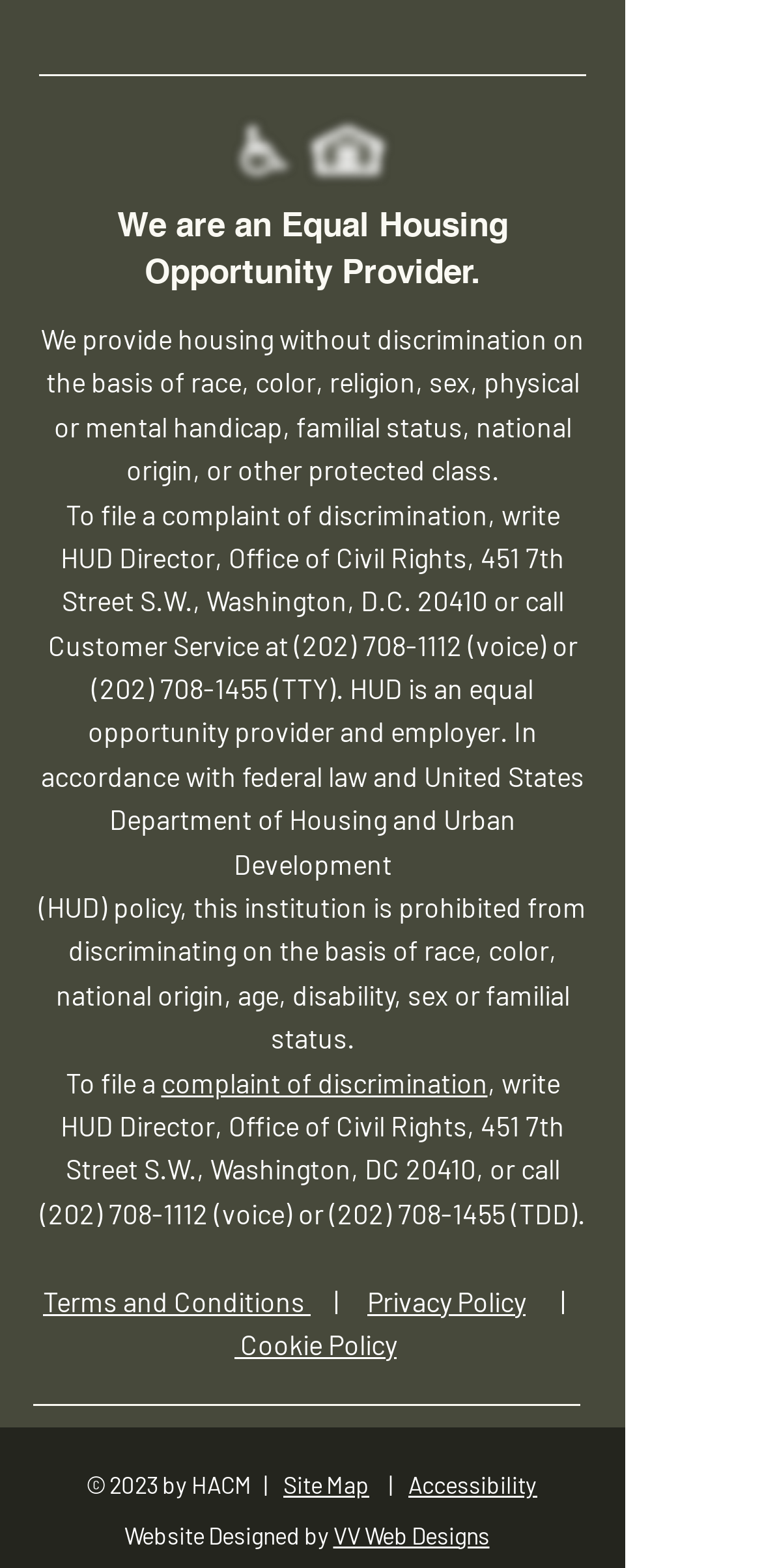How can one file a complaint of discrimination?
Please use the image to deliver a detailed and complete answer.

According to the webpage, one can file a complaint of discrimination by writing to the HUD Director, Office of Civil Rights, 451 7th Street S.W., Washington, D.C. 20410, or by calling Customer Service at (202) 708-1112 (voice) or (202) 708-1455 (TTY).